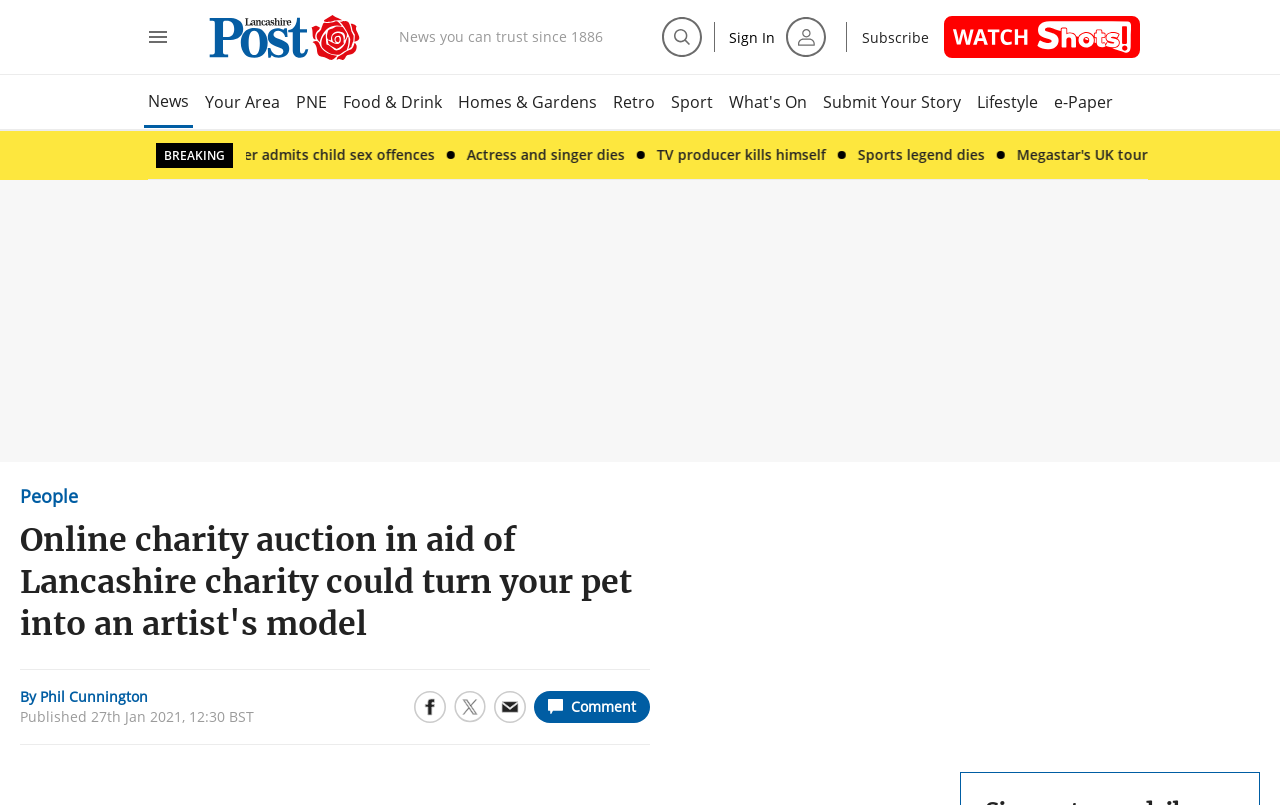Provide a one-word or short-phrase answer to the question:
What is the name of the author of the article?

Phil Cunnington